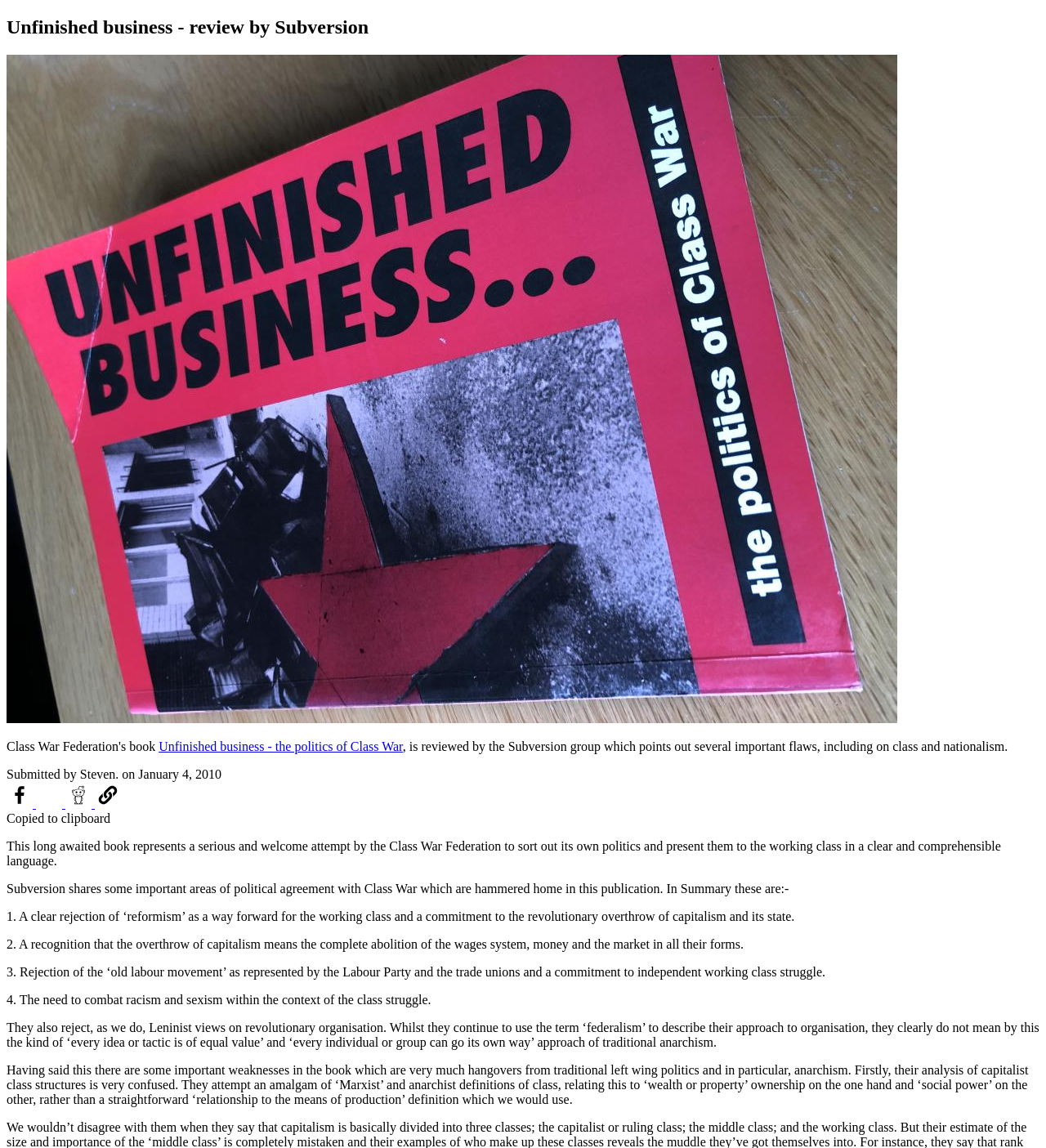Please provide a brief answer to the following inquiry using a single word or phrase:
How many areas of political agreement are mentioned?

4